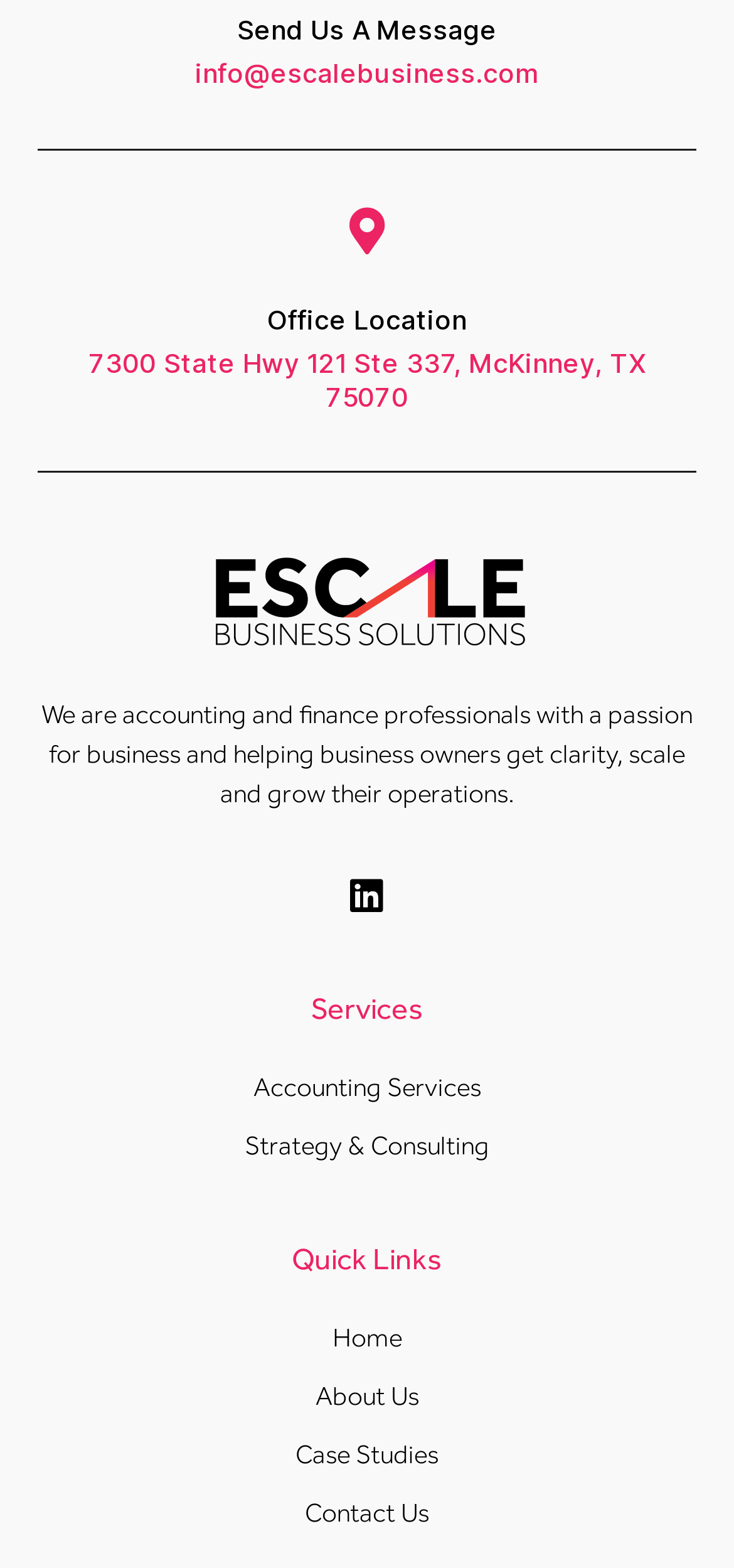Determine the bounding box coordinates (top-left x, top-left y, bottom-right x, bottom-right y) of the UI element described in the following text: Send Us A Message

[0.323, 0.009, 0.677, 0.029]